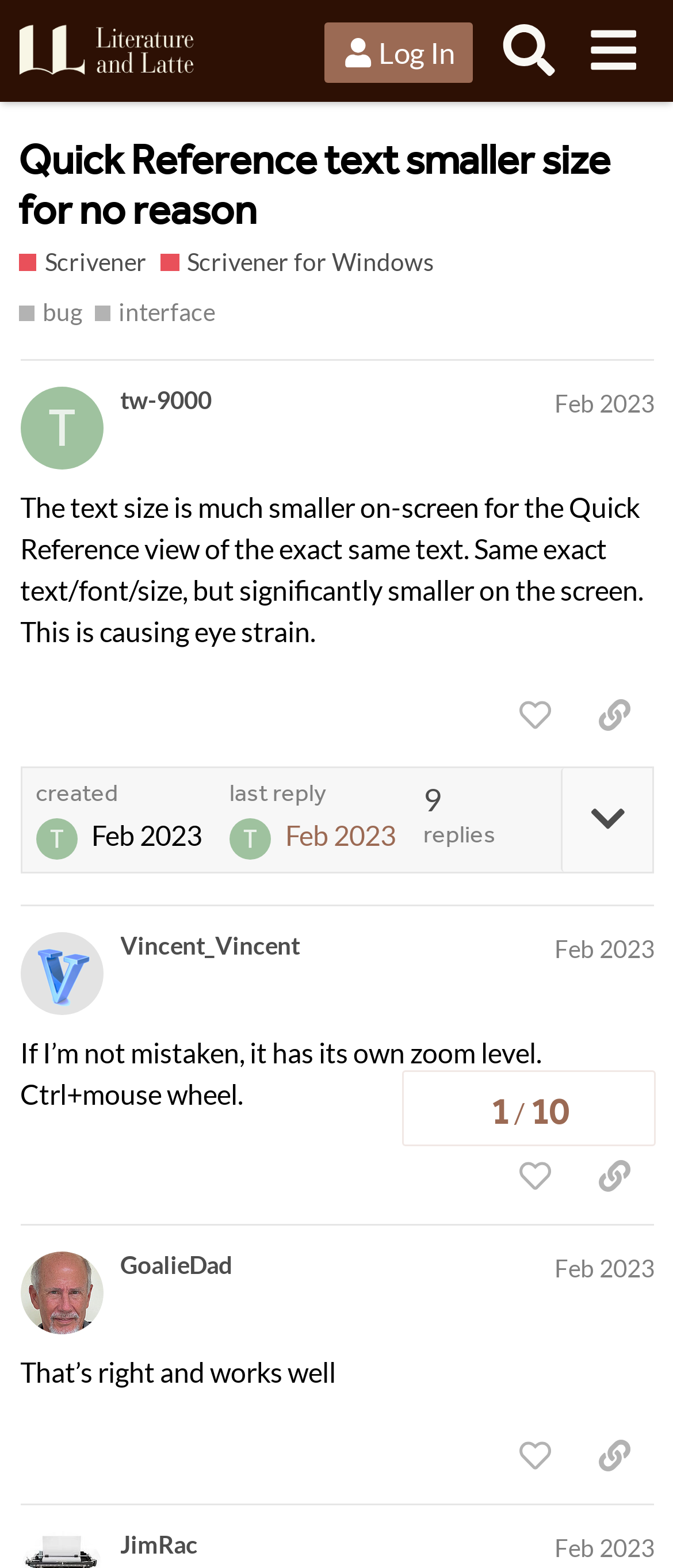Using the provided description: "​", find the bounding box coordinates of the corresponding UI element. The output should be four float numbers between 0 and 1, in the format [left, top, right, bottom].

[0.833, 0.49, 0.97, 0.555]